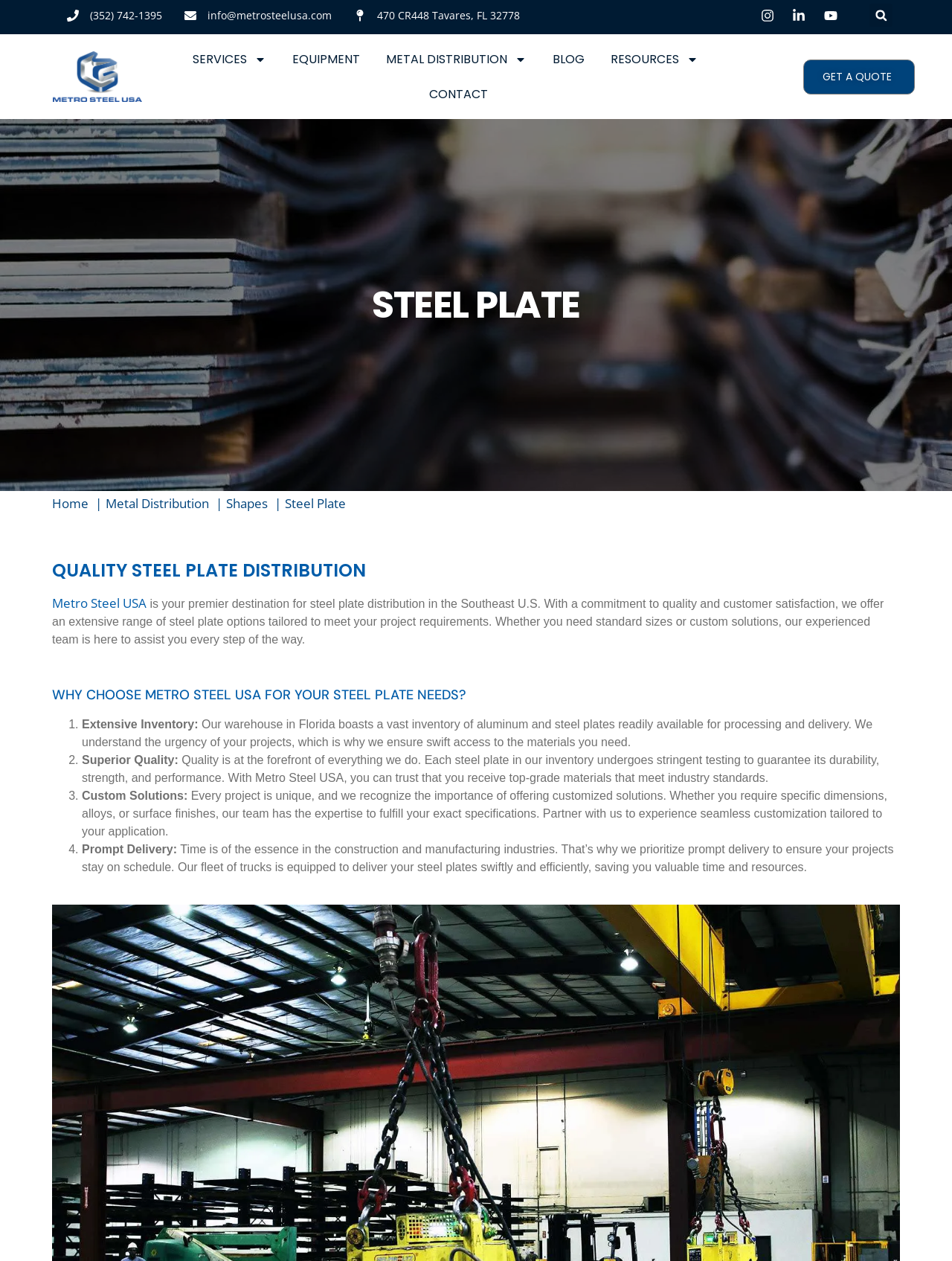Create a detailed summary of all the visual and textual information on the webpage.

This webpage is about Metro Steel USA, a company that provides top-quality steel plate distribution services. At the top of the page, there is a logo of Metro Steel USA, accompanied by a navigation menu with links to various sections of the website, including Services, Equipment, Metal Distribution, Blog, Resources, and Contact. 

Below the navigation menu, there is a heading that reads "STEEL PLATE" in large font. Underneath, there is a breadcrumb navigation that shows the current page's location within the website's hierarchy. 

The main content of the page starts with a heading that reads "QUALITY STEEL PLATE DISTRIBUTION" followed by a paragraph of text that describes Metro Steel USA as a premier destination for steel plate distribution in the Southeast U.S. The text explains that the company offers an extensive range of steel plate options tailored to meet customers' project requirements.

Below this introduction, there are four sections, each highlighting a reason to choose Metro Steel USA for steel plate needs. These sections are marked with numbered list markers and include headings such as "Extensive Inventory", "Superior Quality", "Custom Solutions", and "Prompt Delivery". Each section provides a brief description of the benefit, followed by a longer paragraph that elaborates on the topic.

Throughout the page, there are several links and buttons, including a "GET A QUOTE" button at the top right corner, a search bar at the top right corner, and links to social media or other external websites. There are also several images, including the company logo, navigation menu icons, and possibly other graphics or icons.